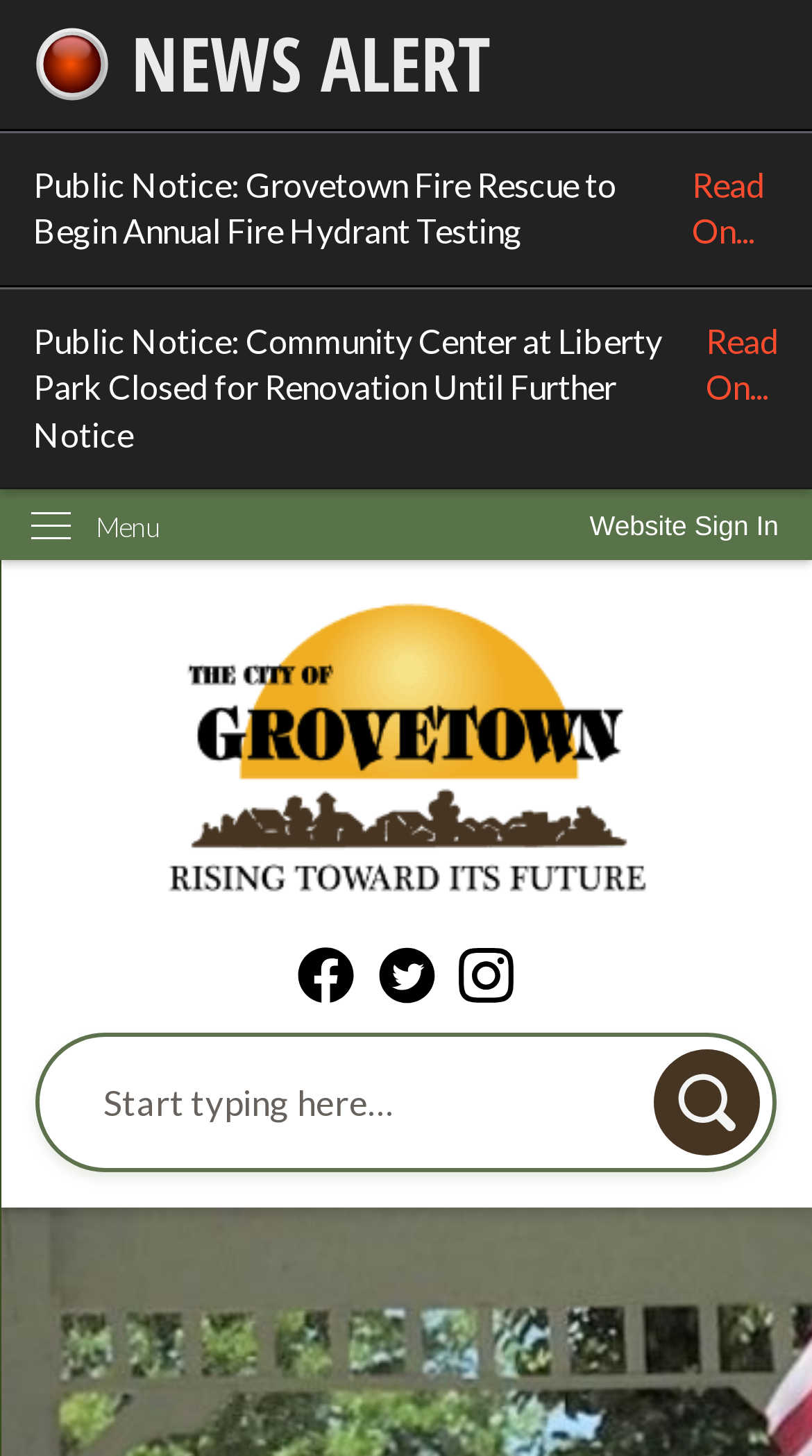Analyze the image and provide a detailed answer to the question: What type of alerts are displayed on the webpage?

The webpage displays emergency alerts, as indicated by the 'Emergency Alert' image and the 'NEWS ALERT' text, suggesting that the webpage is used to communicate important and timely information to the public.